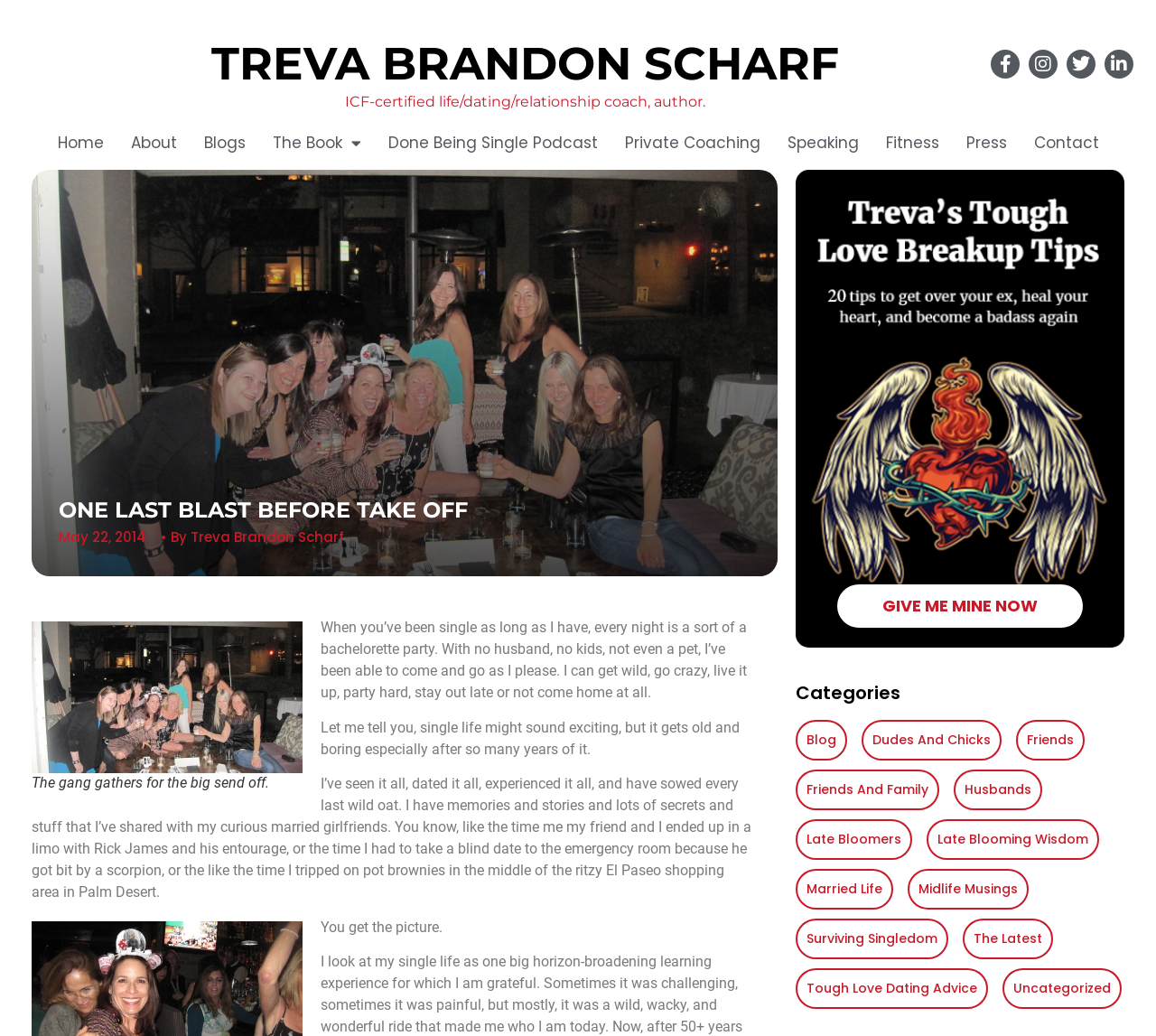What is the author's profession?
Examine the screenshot and reply with a single word or phrase.

Life coach